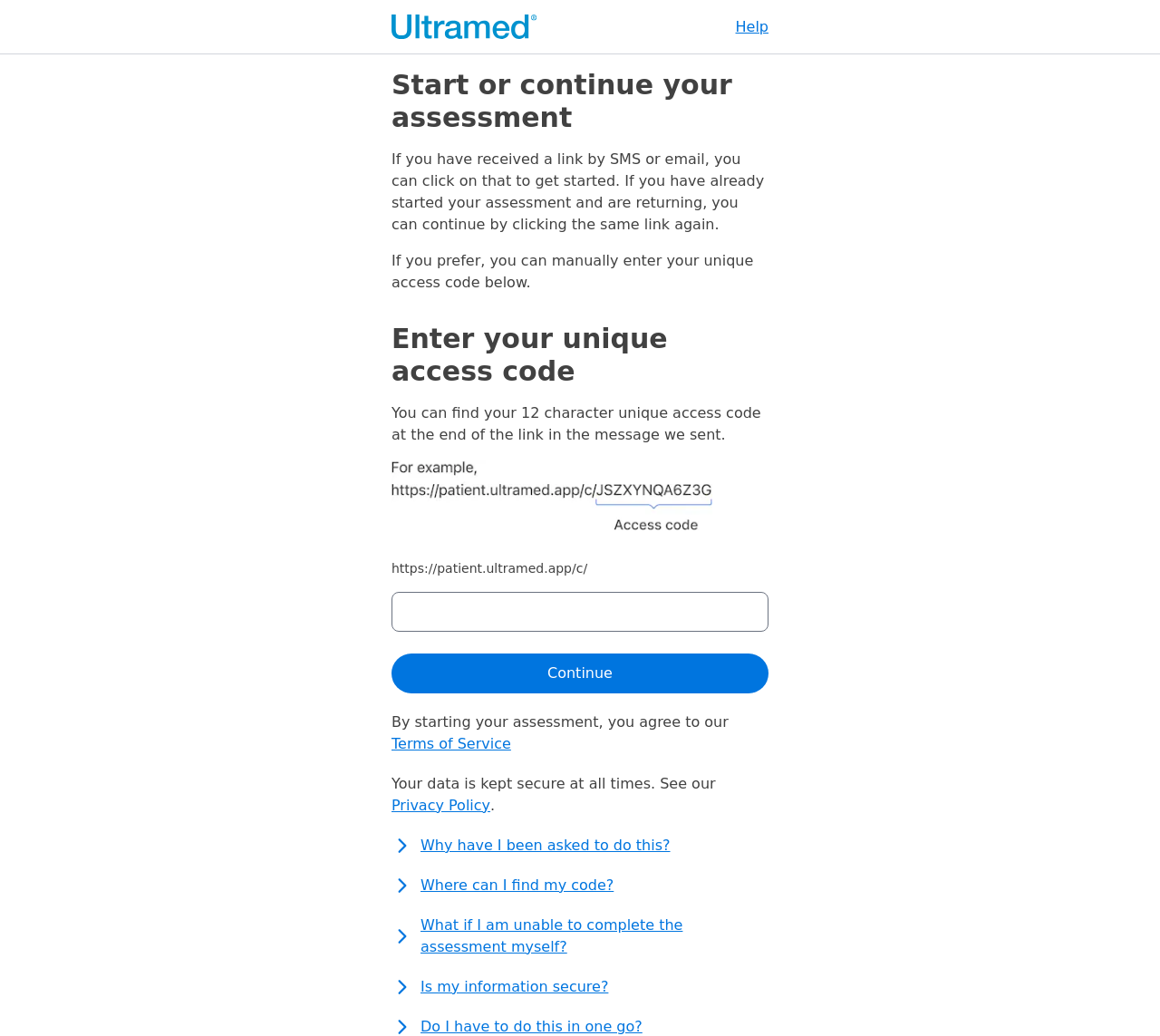Determine the bounding box for the described HTML element: "Privacy Policy". Ensure the coordinates are four float numbers between 0 and 1 in the format [left, top, right, bottom].

[0.338, 0.767, 0.423, 0.788]